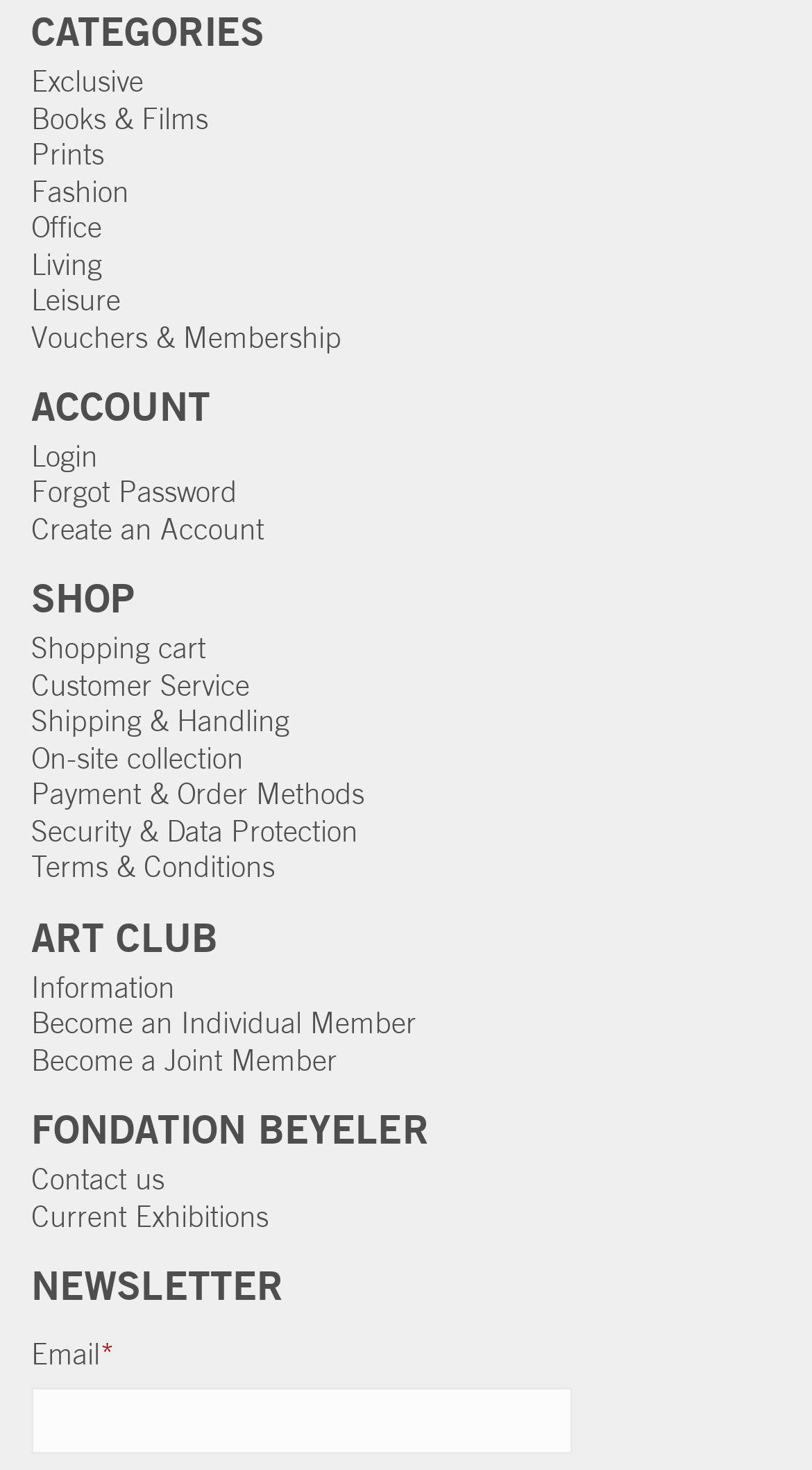Please give a concise answer to this question using a single word or phrase: 
How many categories are listed?

9